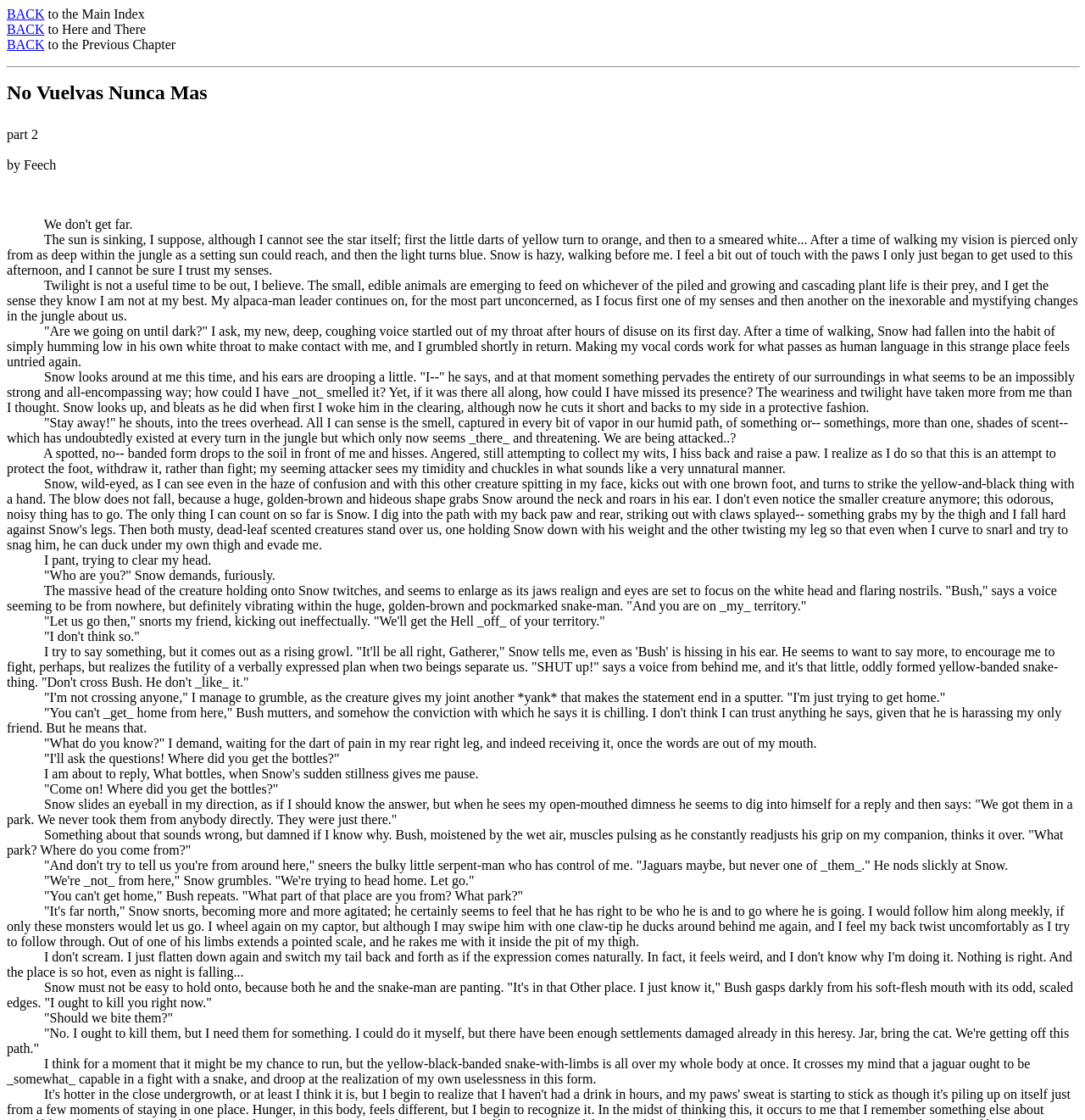What is the author's name?
From the details in the image, answer the question comprehensively.

The author's name is 'Feech', which is mentioned at the top of the webpage, below the title.